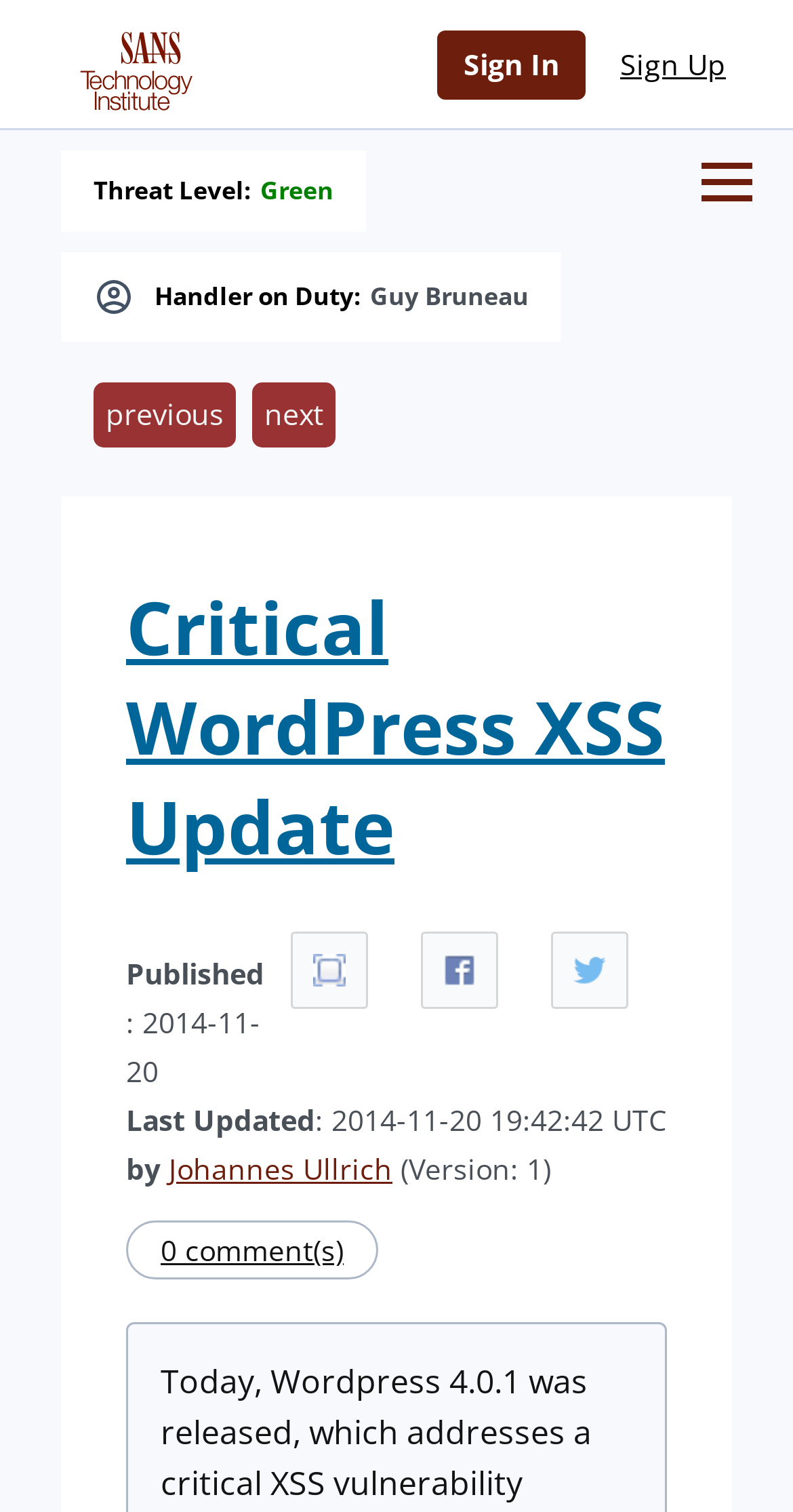Identify the bounding box coordinates for the UI element described as: "title="Share on Facebook"".

[0.531, 0.616, 0.628, 0.667]